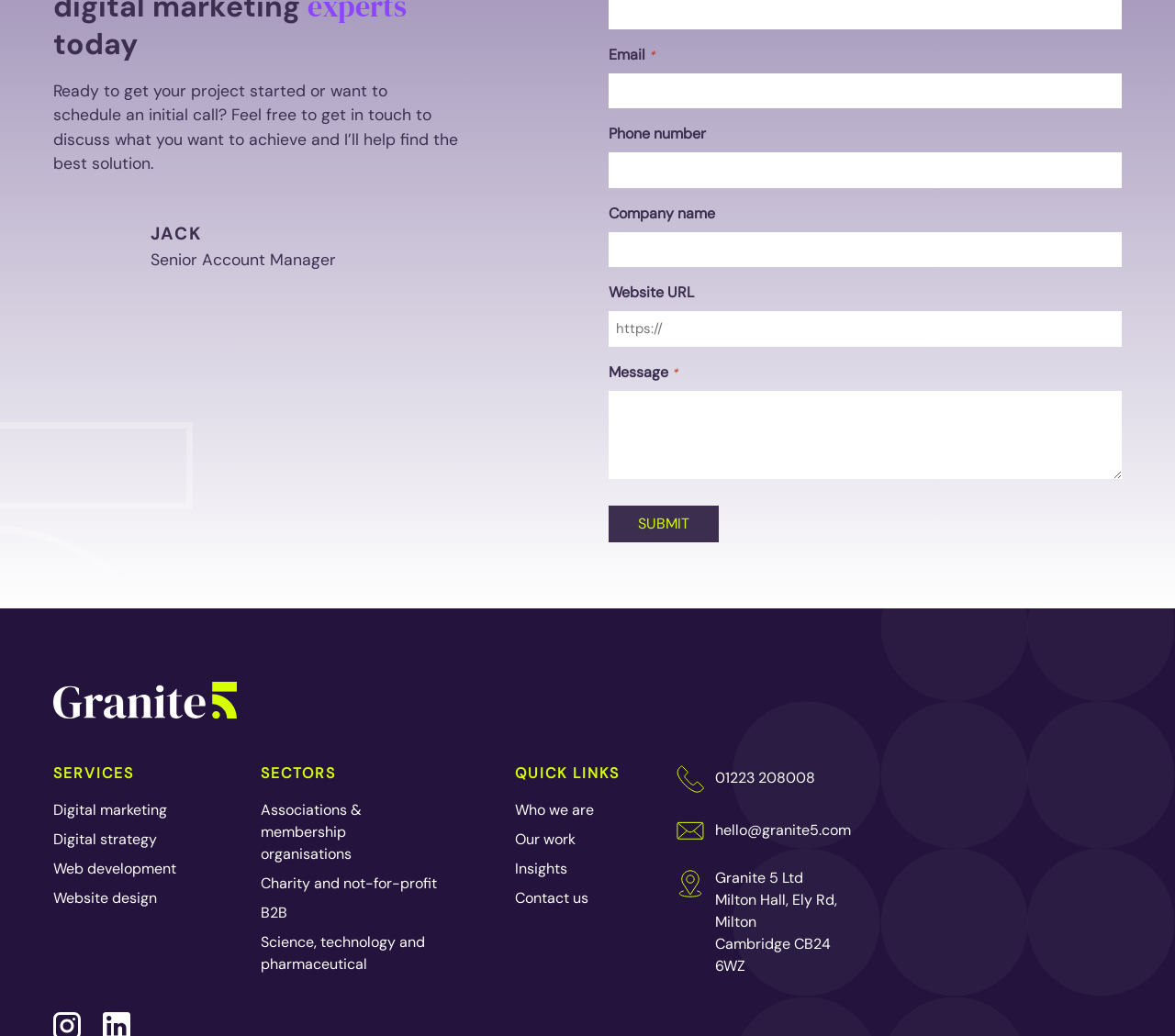Answer succinctly with a single word or phrase:
What is the purpose of the form on the webpage?

Get in touch